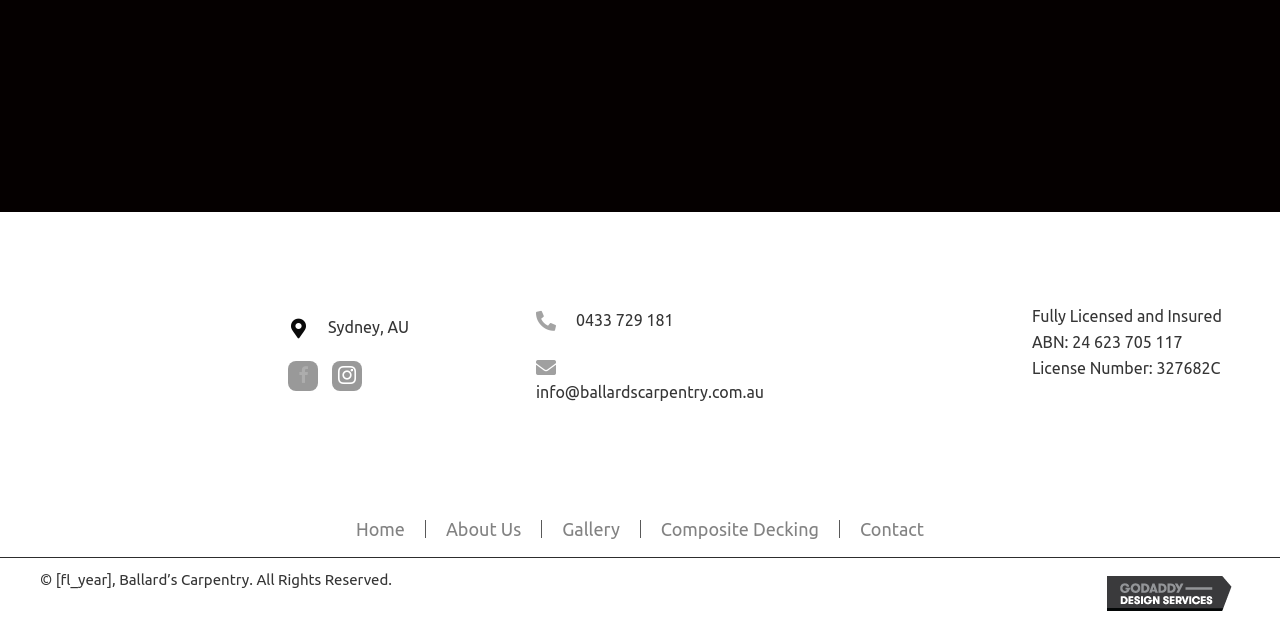Locate the bounding box of the UI element based on this description: "Privacy Policy". Provide four float numbers between 0 and 1 as [left, top, right, bottom].

None